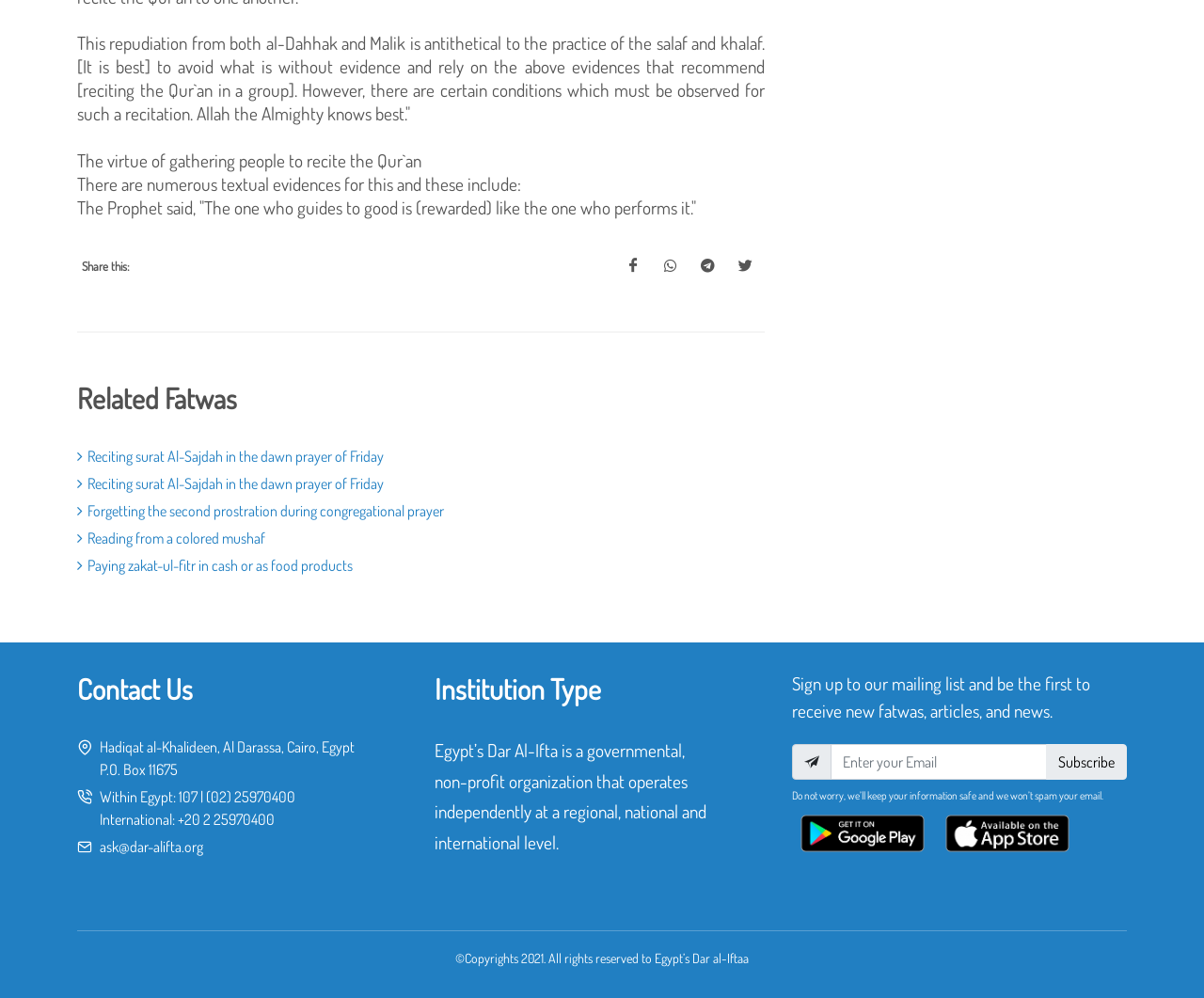Identify the bounding box coordinates of the area you need to click to perform the following instruction: "Share this page".

[0.068, 0.259, 0.108, 0.274]